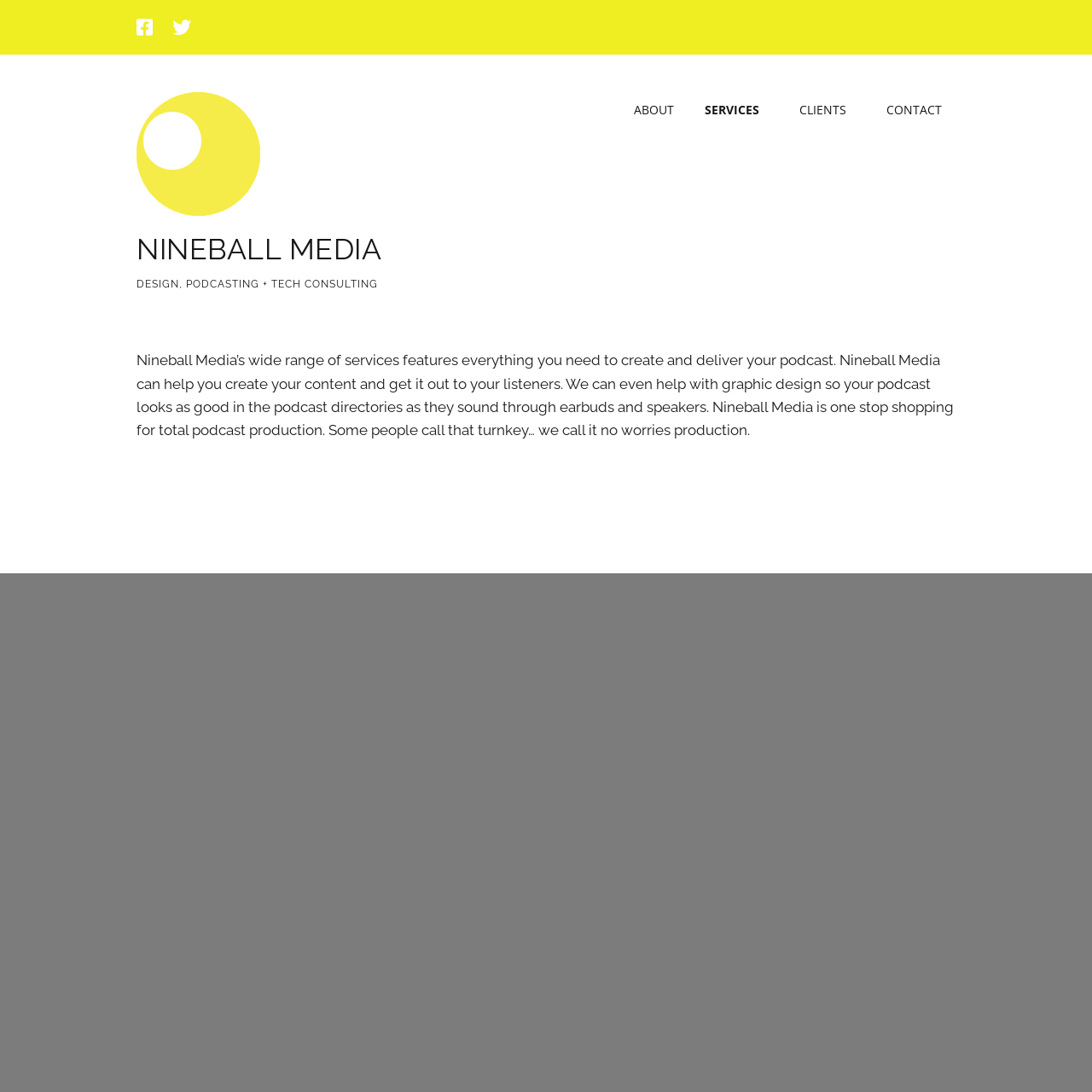Locate the bounding box of the UI element based on this description: "contact". Provide four float numbers between 0 and 1 as [left, top, right, bottom].

[0.799, 0.085, 0.875, 0.117]